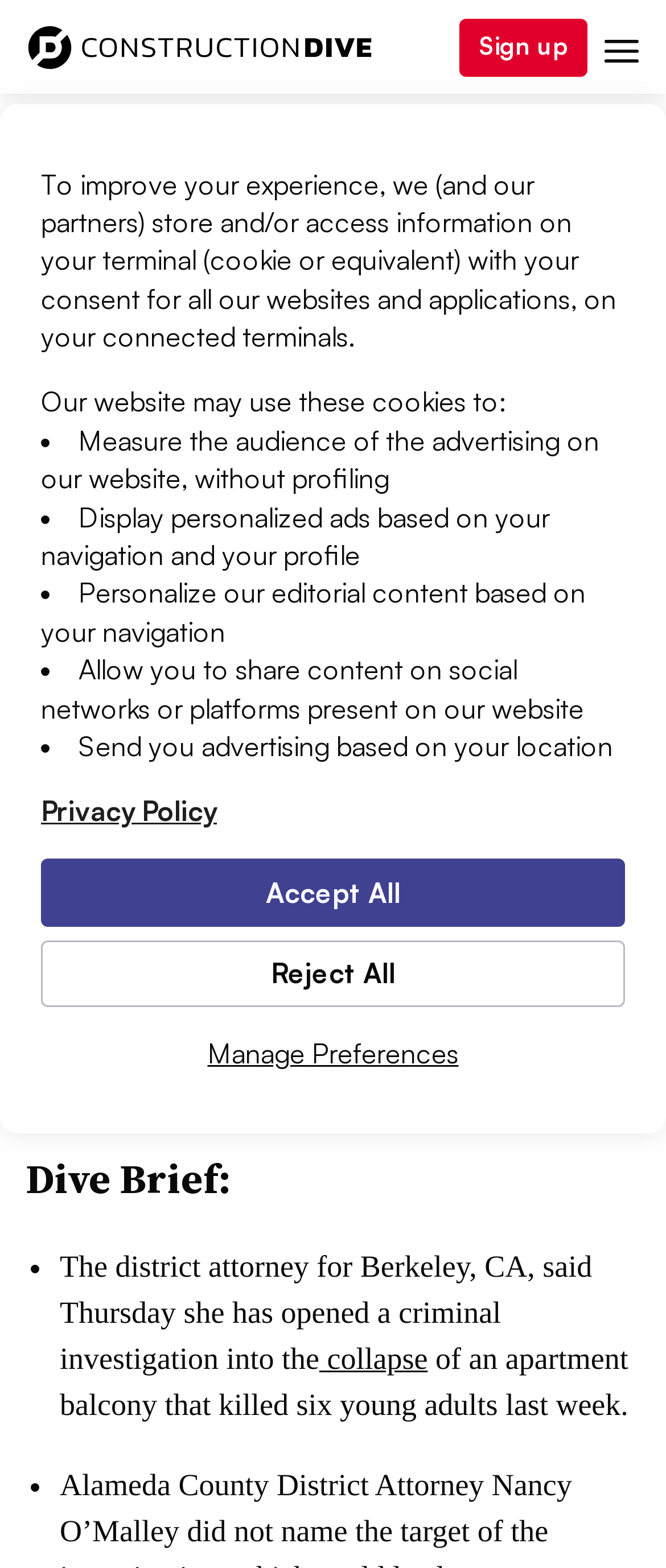Provide the bounding box coordinates for the area that should be clicked to complete the instruction: "Share article to Linkedin".

[0.008, 0.344, 0.115, 0.39]